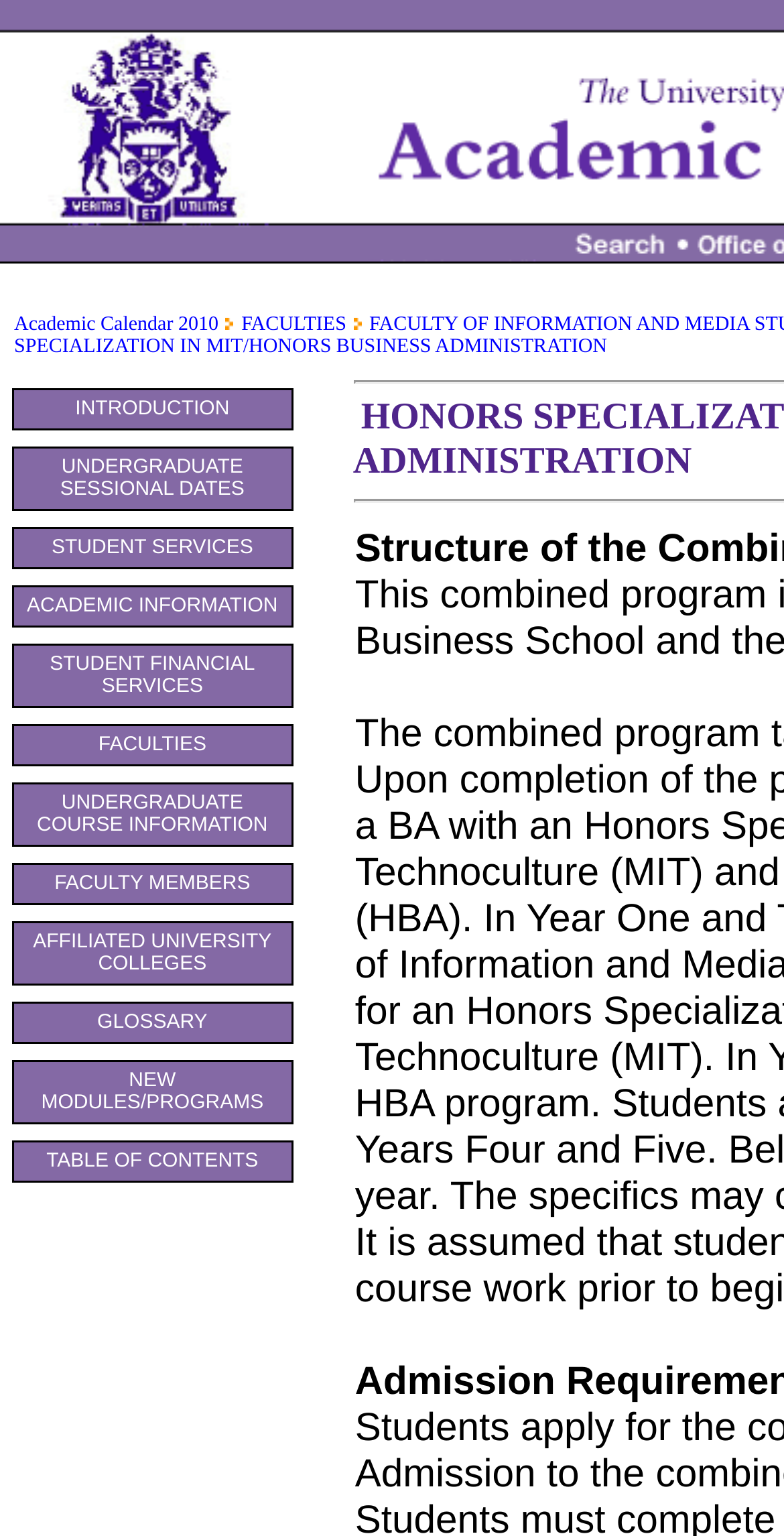Determine the bounding box coordinates for the area that needs to be clicked to fulfill this task: "view RSS FEED". The coordinates must be given as four float numbers between 0 and 1, i.e., [left, top, right, bottom].

None